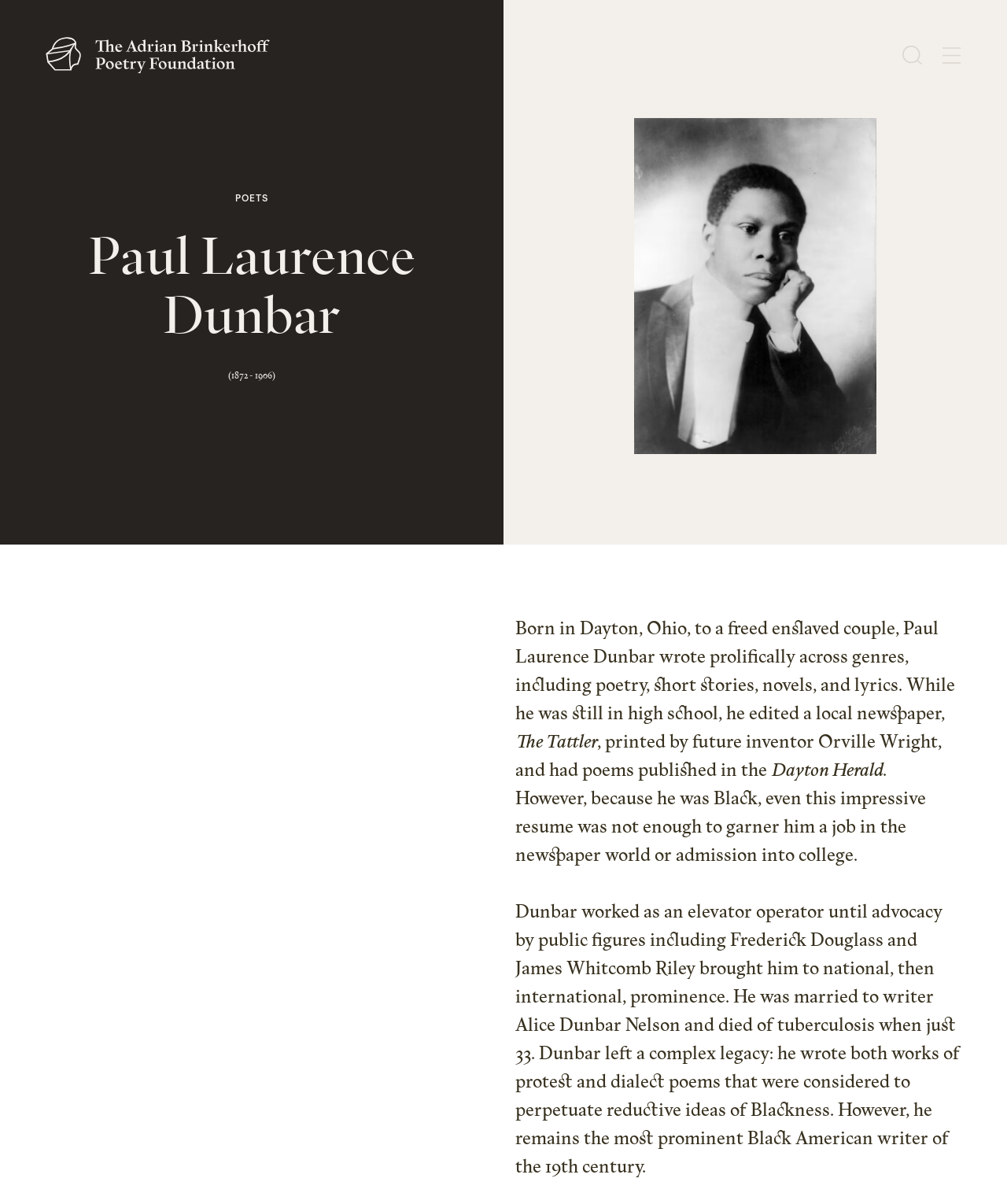Identify the bounding box for the UI element described as: "Unfurnished doodles". The coordinates should be four float numbers between 0 and 1, i.e., [left, top, right, bottom].

None